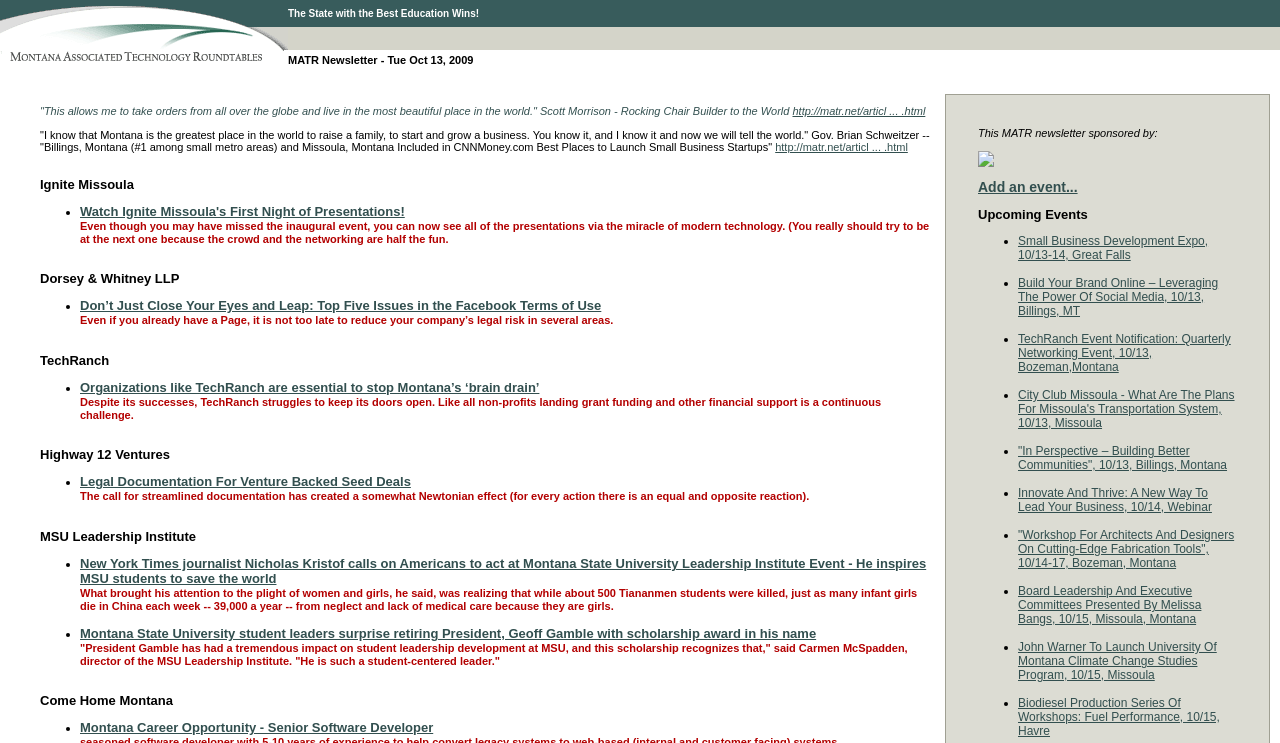Could you determine the bounding box coordinates of the clickable element to complete the instruction: "View the Montana Career Opportunity for Senior Software Developer"? Provide the coordinates as four float numbers between 0 and 1, i.e., [left, top, right, bottom].

[0.062, 0.969, 0.338, 0.989]